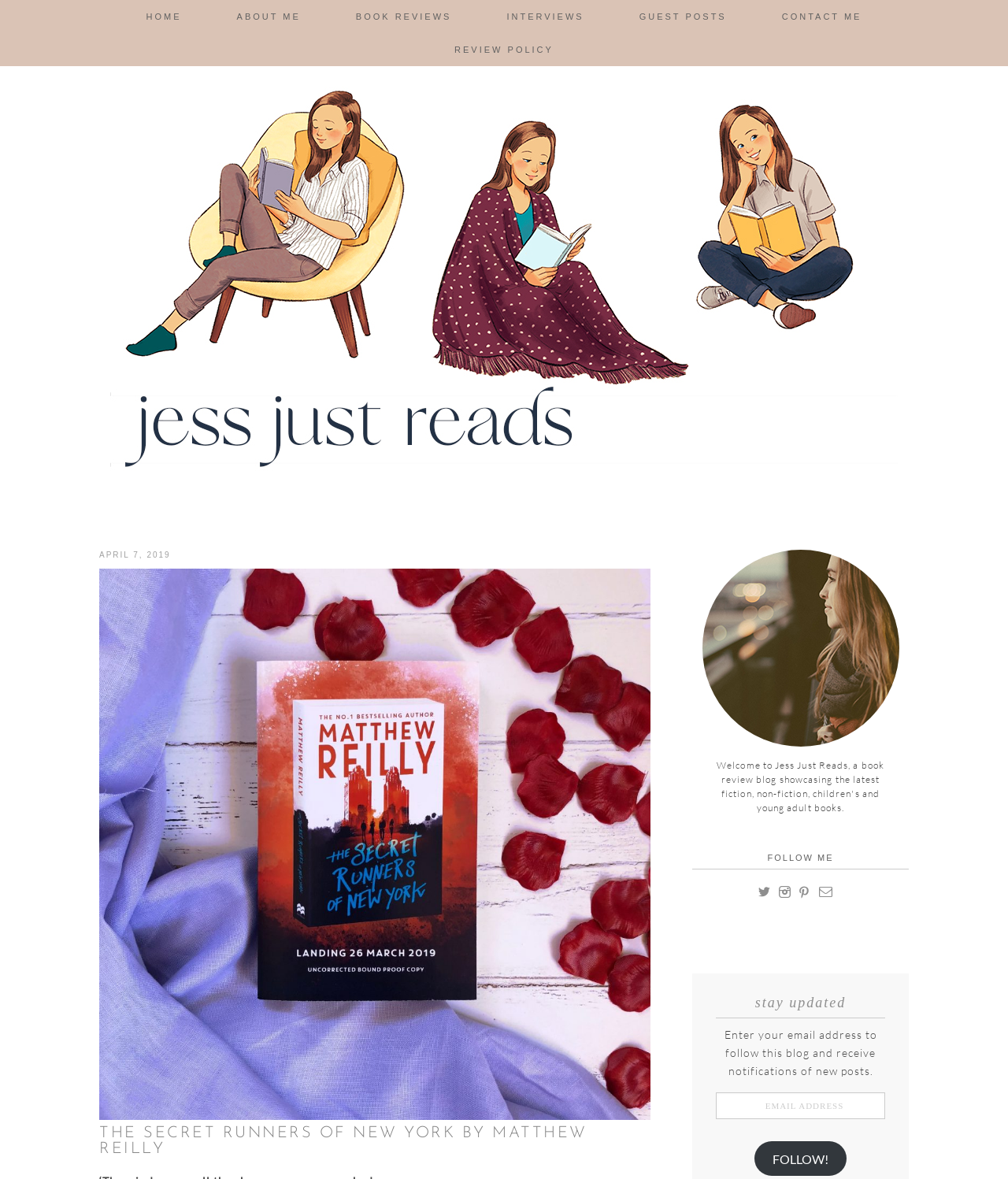What is the purpose of the textbox?
Please ensure your answer is as detailed and informative as possible.

I determined the purpose of the textbox by looking at the surrounding elements, including the text 'Enter your email address to follow this blog and receive notifications of new posts.' and the button 'FOLLOW!', indicating that the textbox is used to enter an email address to follow the blog.